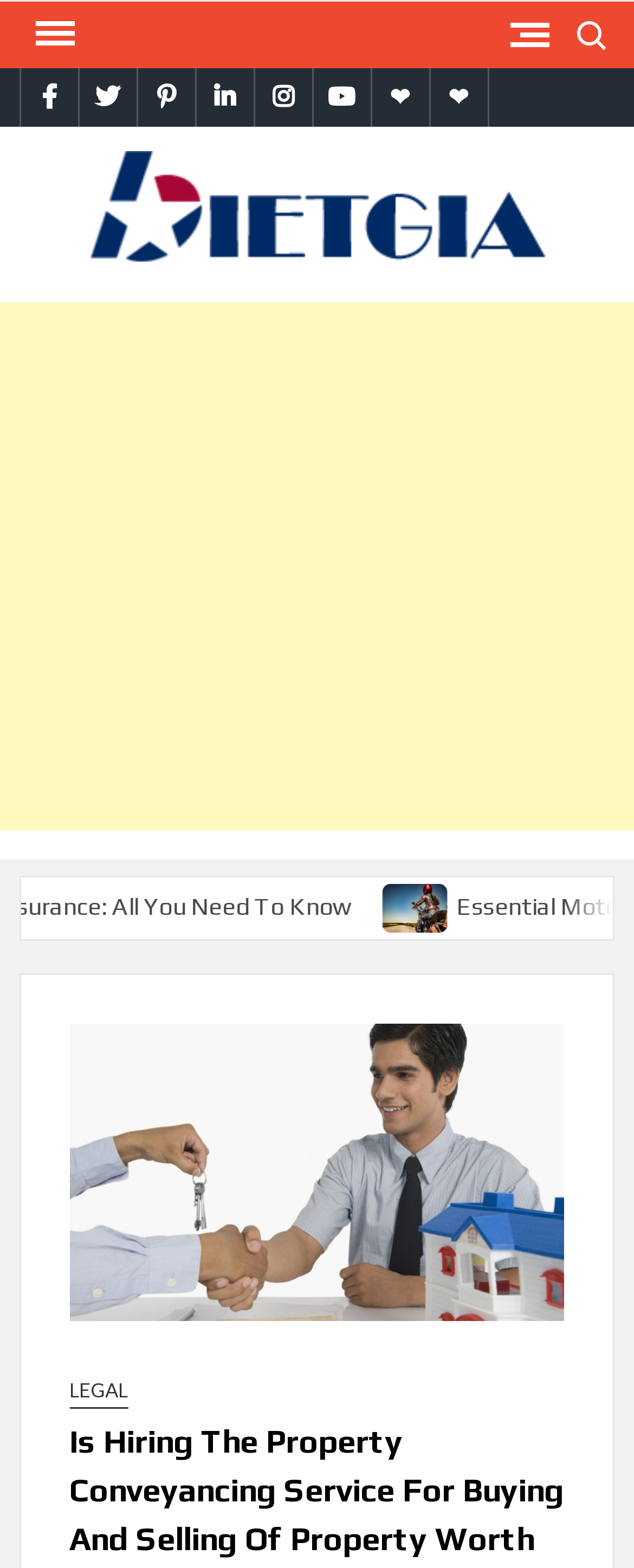Find and specify the bounding box coordinates that correspond to the clickable region for the instruction: "Click the menu button".

[0.03, 0.001, 0.133, 0.042]